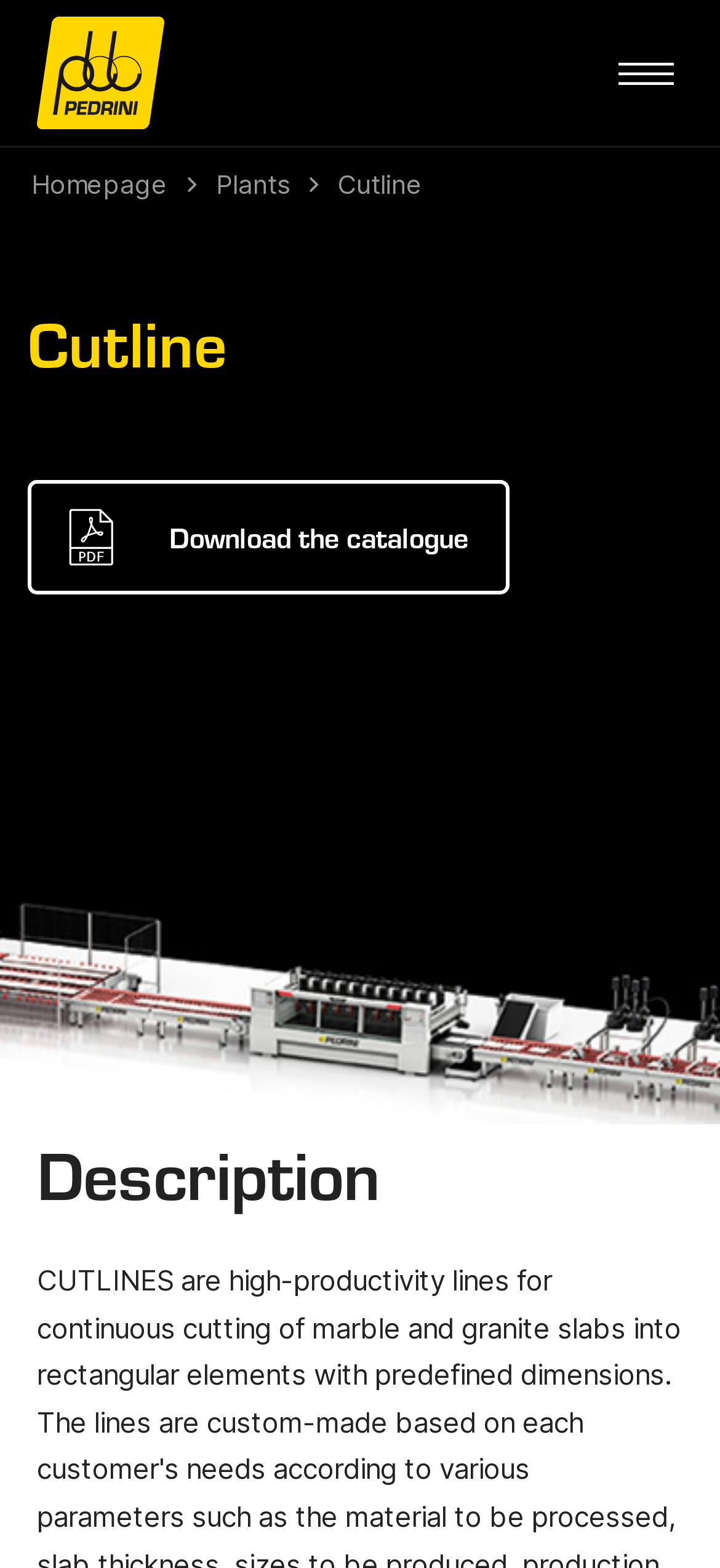What is the logo of Pedrini?
Kindly offer a detailed explanation using the data available in the image.

The logo of Pedrini is an image located at the top left corner of the webpage, with a bounding box coordinate of [0.0, 0.011, 0.228, 0.082]. It is an image element with the text 'pedriniemblema'.